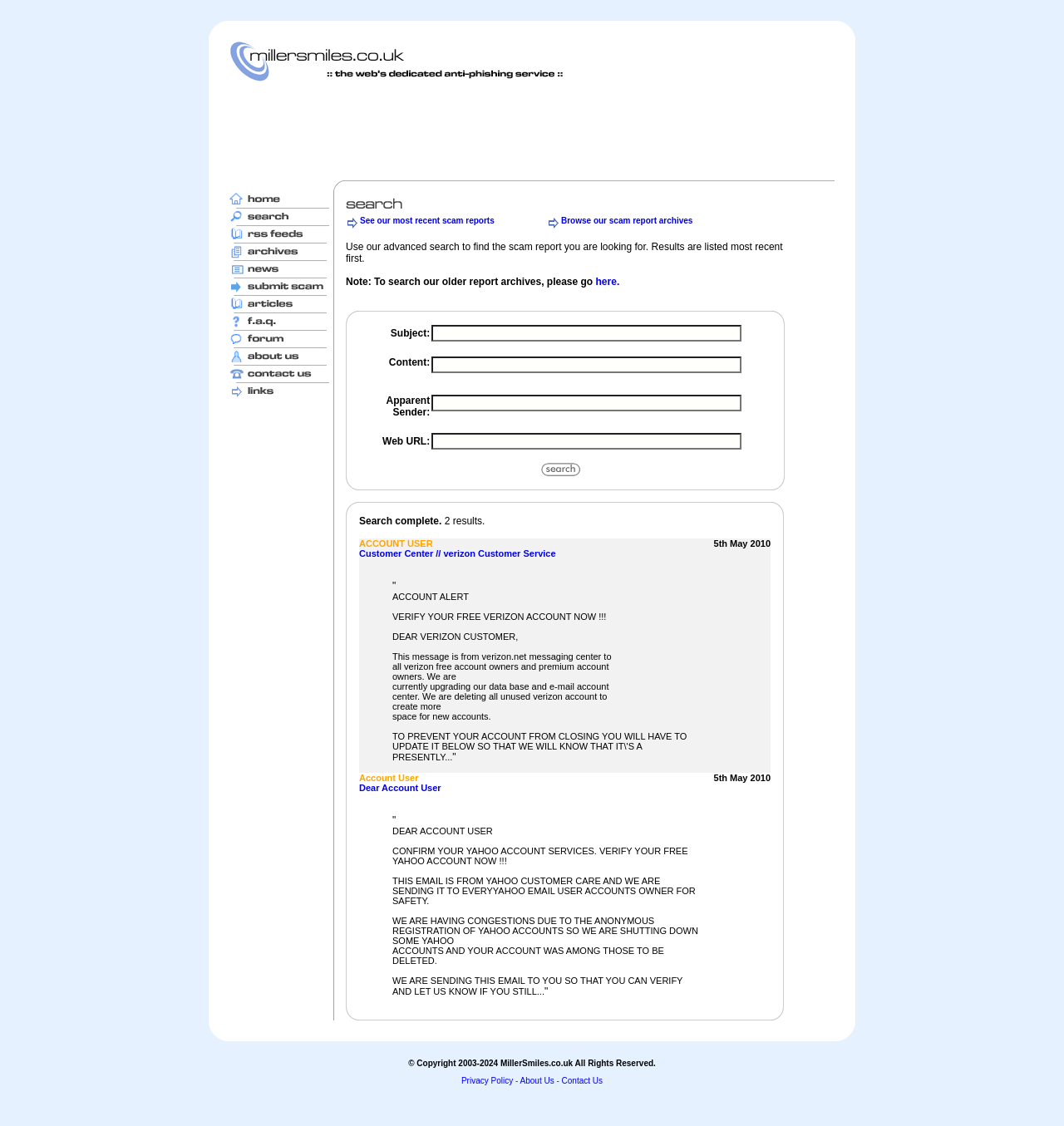Construct a comprehensive description capturing every detail on the webpage.

The webpage is an archive of phishing scams and reports at MillerSmiles.co.uk. At the top, there are two images, one on the left and one on the right, with a blank space in between. Below these images, there is a section with a heading "Phishing Scams and Phishing Reports at MillerSmiles.co.uk Advertisement" that contains an advertisement and a search bar. The search bar allows users to search for scam reports, with options to browse recent reports, archives, and use an advanced search.

On the left side of the page, there is a navigation menu with links to different sections, including "Home", "Search", "Archives", "News", and "Submit Scam". Each link has an accompanying image. The menu is organized in a table format with multiple rows, with each row containing a link and its corresponding image.

The main content area of the page is occupied by the advertisement and the search bar, which takes up most of the space. The navigation menu is relatively narrow and is positioned on the left side of the page. There are no other notable elements on the page besides the images, links, and the search bar.